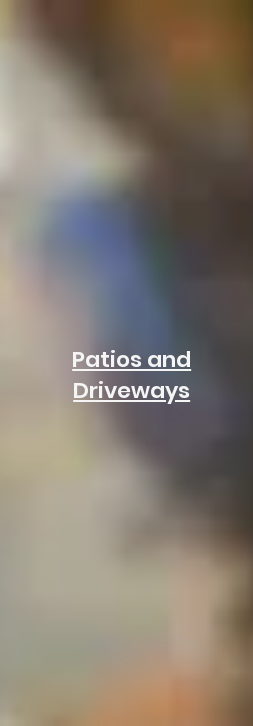What is the purpose of this visual?
Refer to the image and provide a detailed answer to the question.

This visual is likely part of a portfolio or promotional display for services focused on creating and modernizing patios and driveways, highlighting the importance of outdoor aesthetics and functionality.